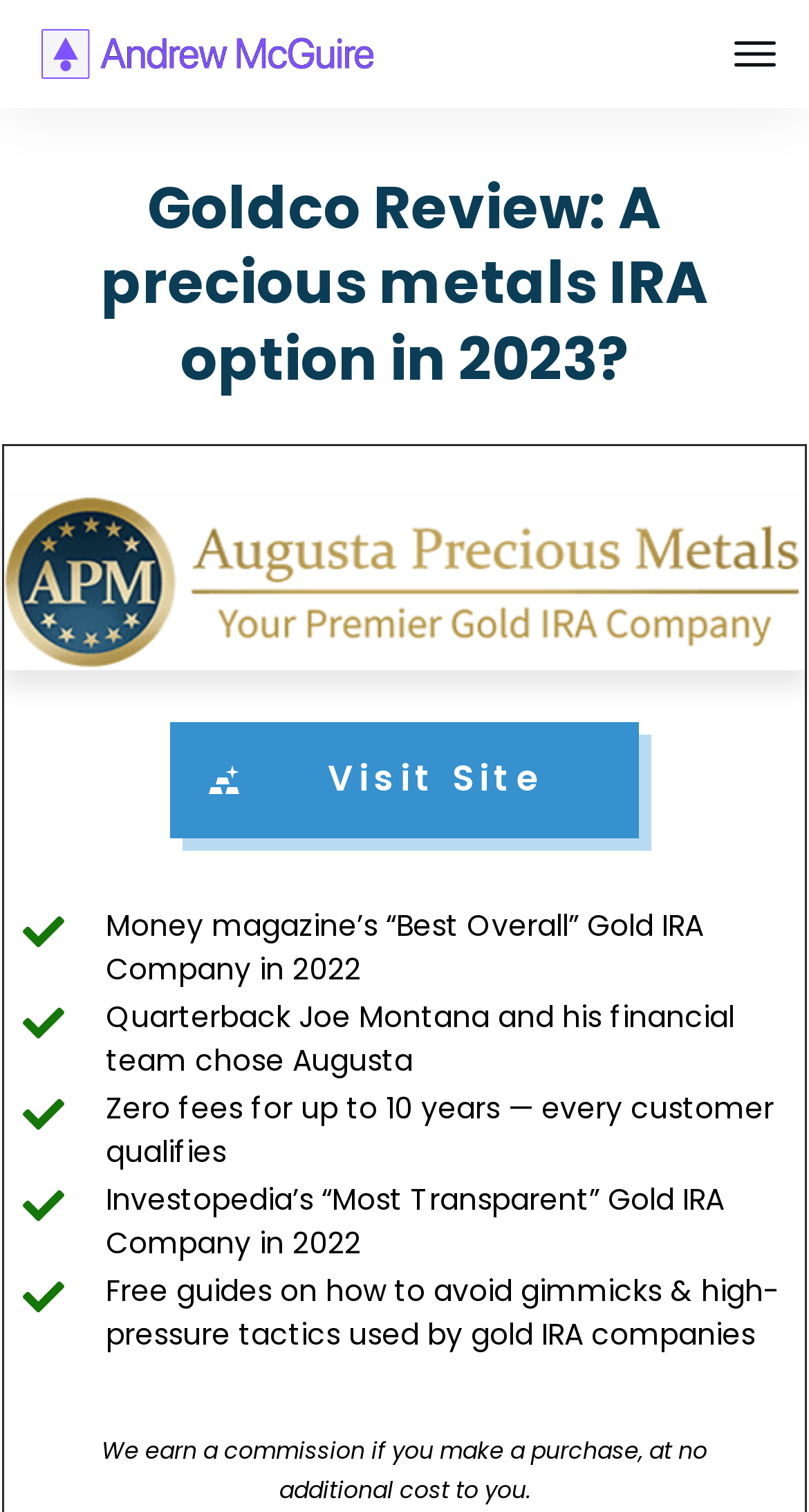What is the main title displayed on this webpage?

Goldco Review: A precious metals IRA option in 2023?